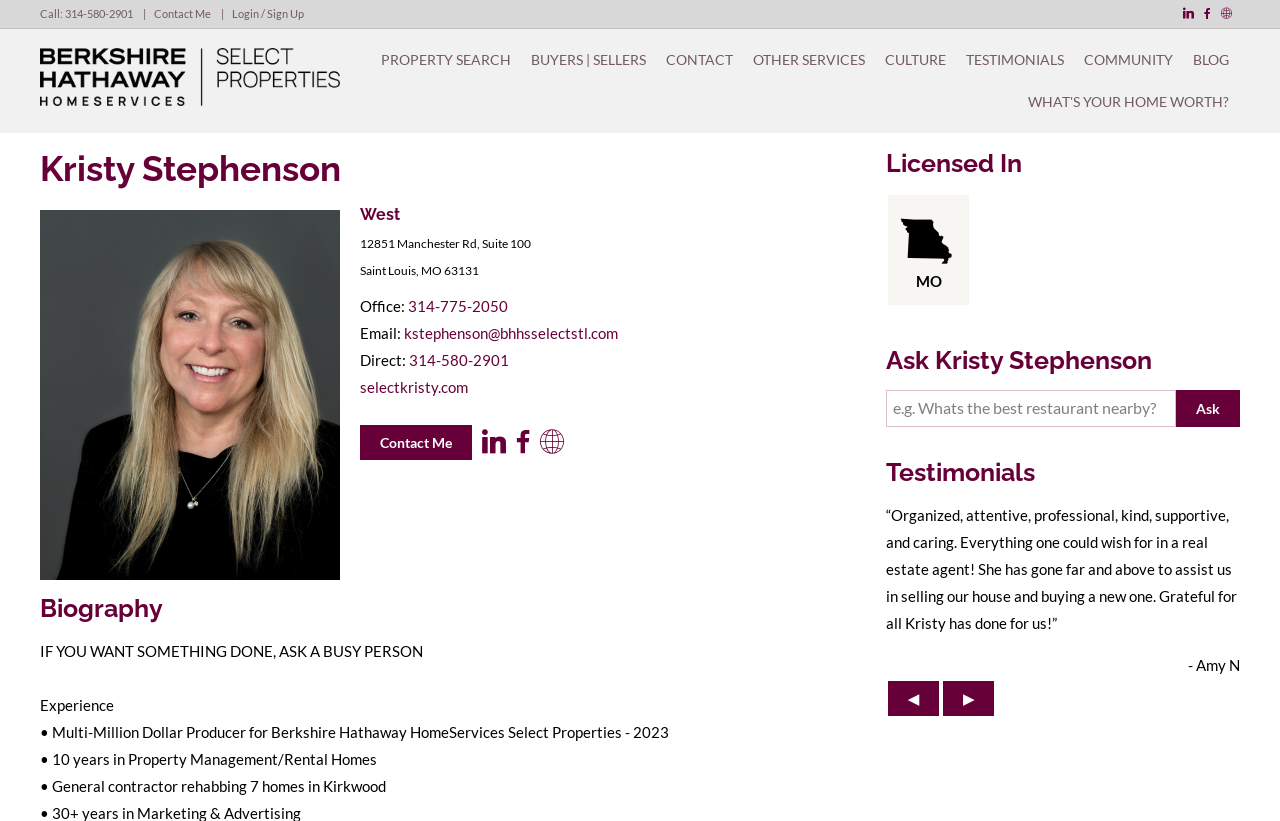Respond with a single word or phrase to the following question:
How many years of experience does Kristy Stephenson have in property management?

10 years